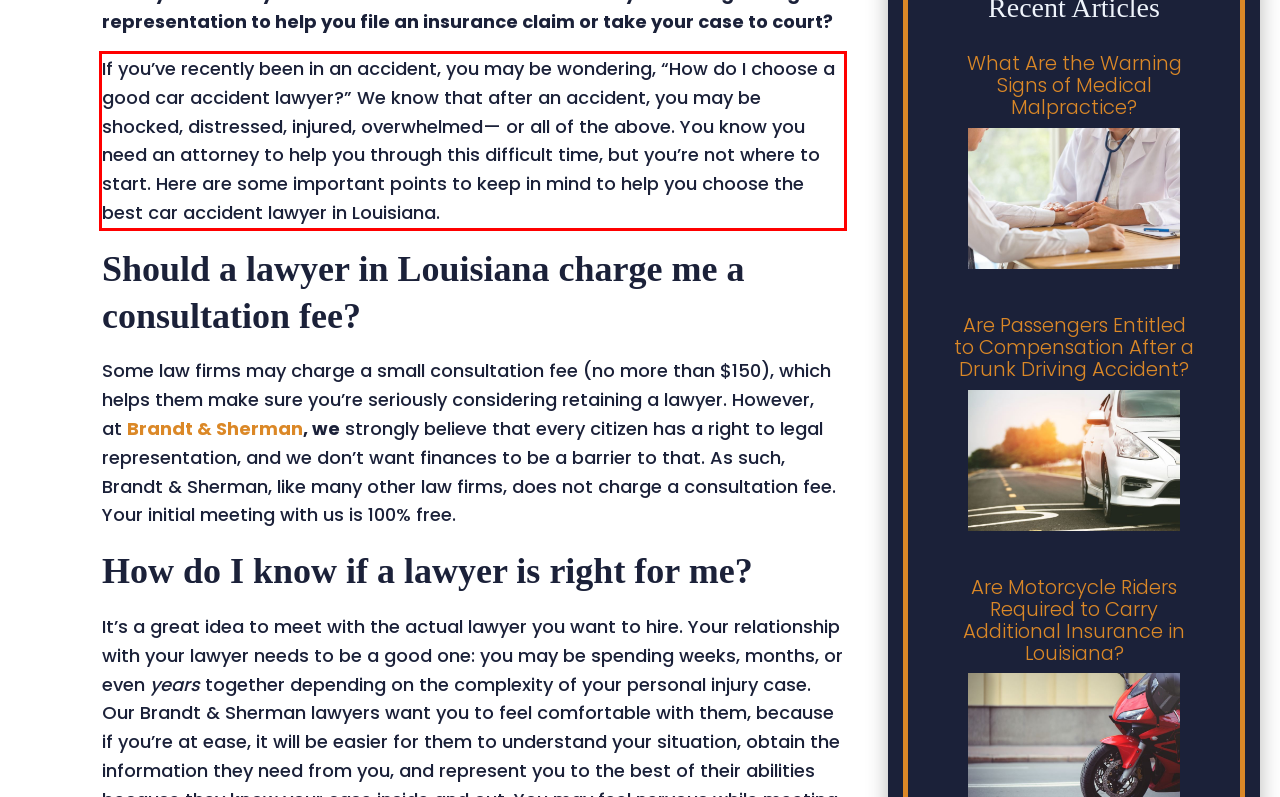In the given screenshot, locate the red bounding box and extract the text content from within it.

If you’ve recently been in an accident, you may be wondering, “How do I choose a good car accident lawyer?” We know that after an accident, you may be shocked, distressed, injured, overwhelmed— or all of the above. You know you need an attorney to help you through this difficult time, but you’re not where to start. Here are some important points to keep in mind to help you choose the best car accident lawyer in Louisiana.